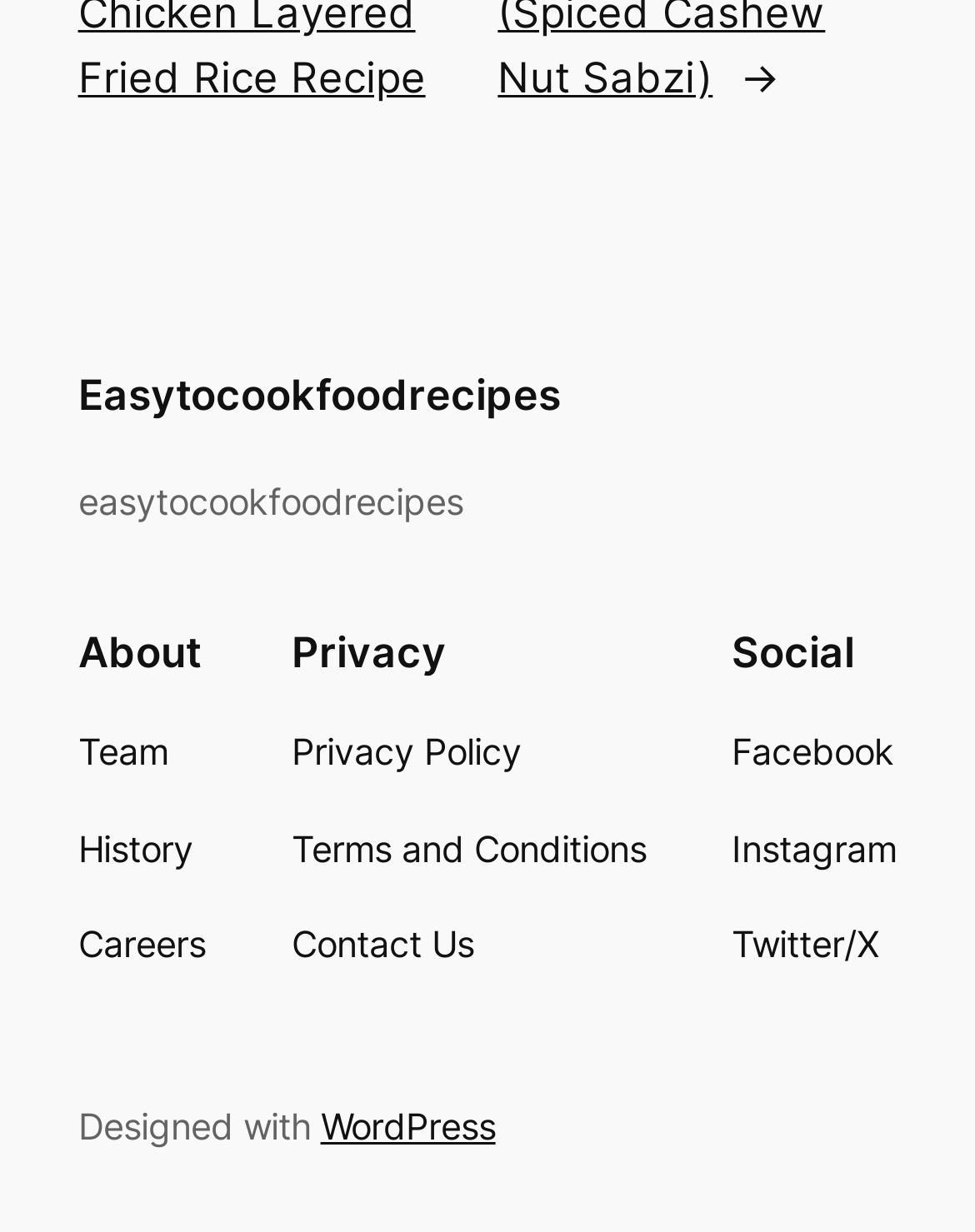Please locate the clickable area by providing the bounding box coordinates to follow this instruction: "Click the 'My Account' link".

None